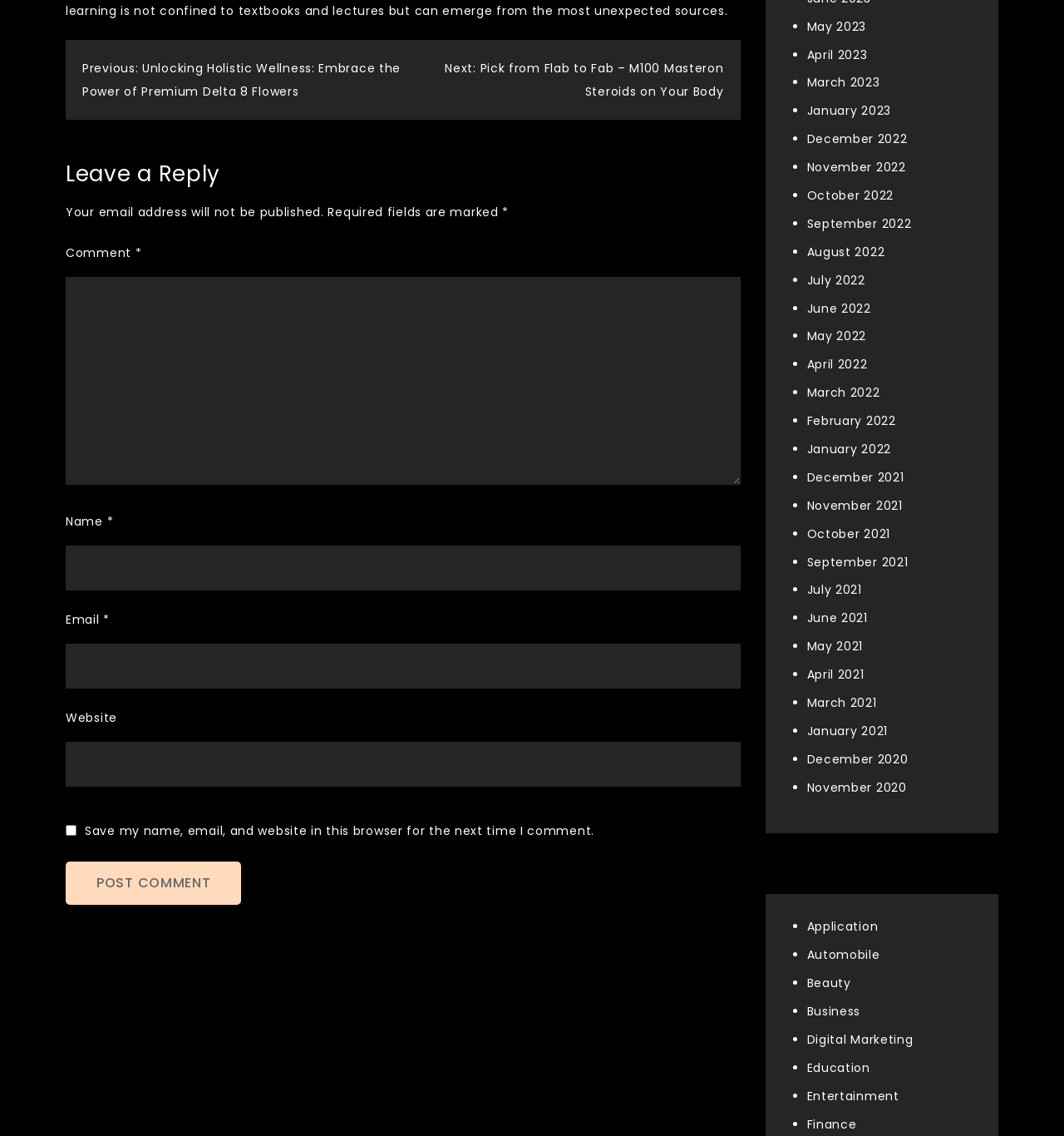Locate the bounding box coordinates of the region to be clicked to comply with the following instruction: "Search for something". The coordinates must be four float numbers between 0 and 1, in the form [left, top, right, bottom].

None